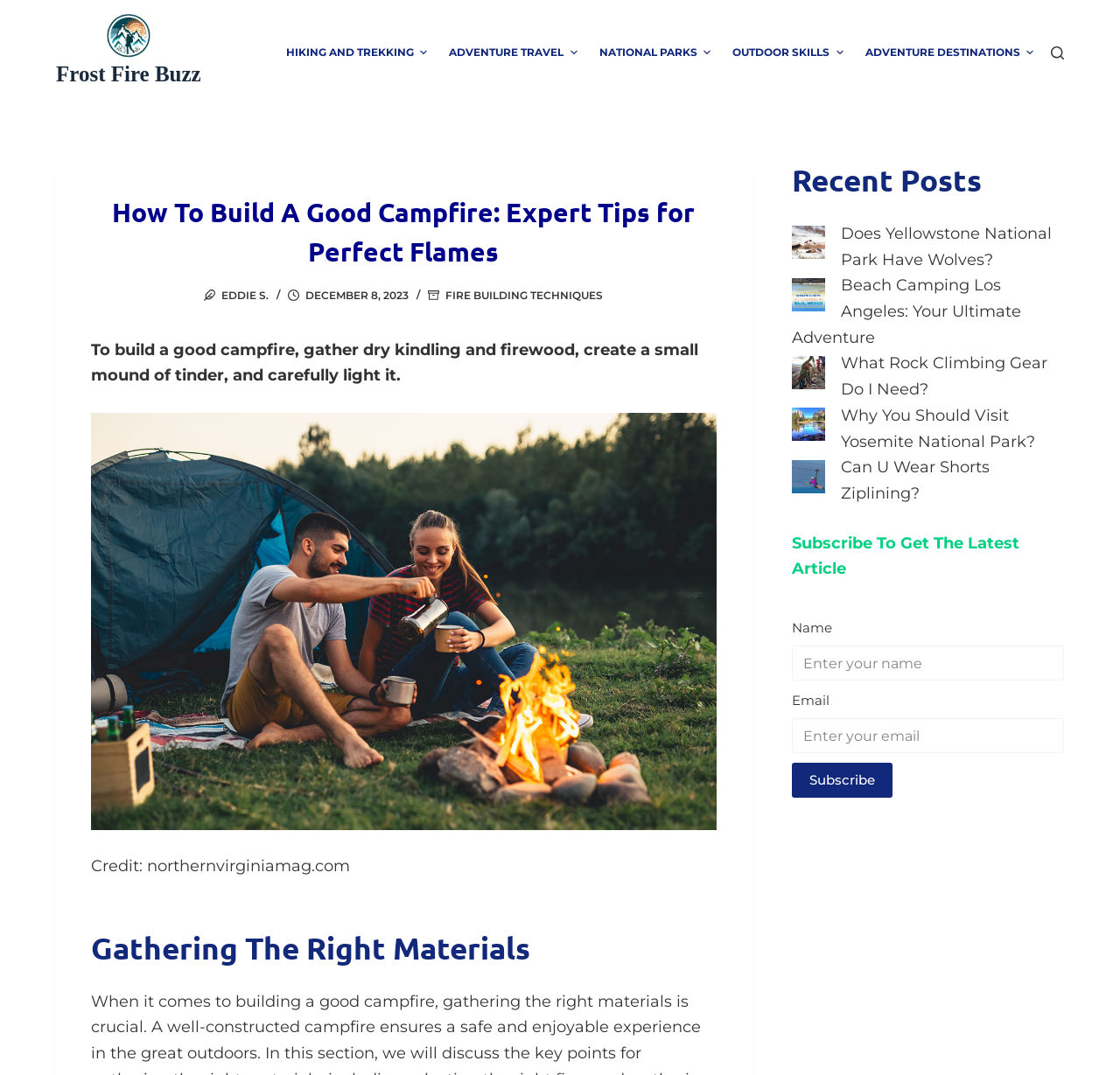Pinpoint the bounding box coordinates of the clickable element needed to complete the instruction: "Subscribe to the newsletter". The coordinates should be provided as four float numbers between 0 and 1: [left, top, right, bottom].

[0.707, 0.71, 0.797, 0.742]